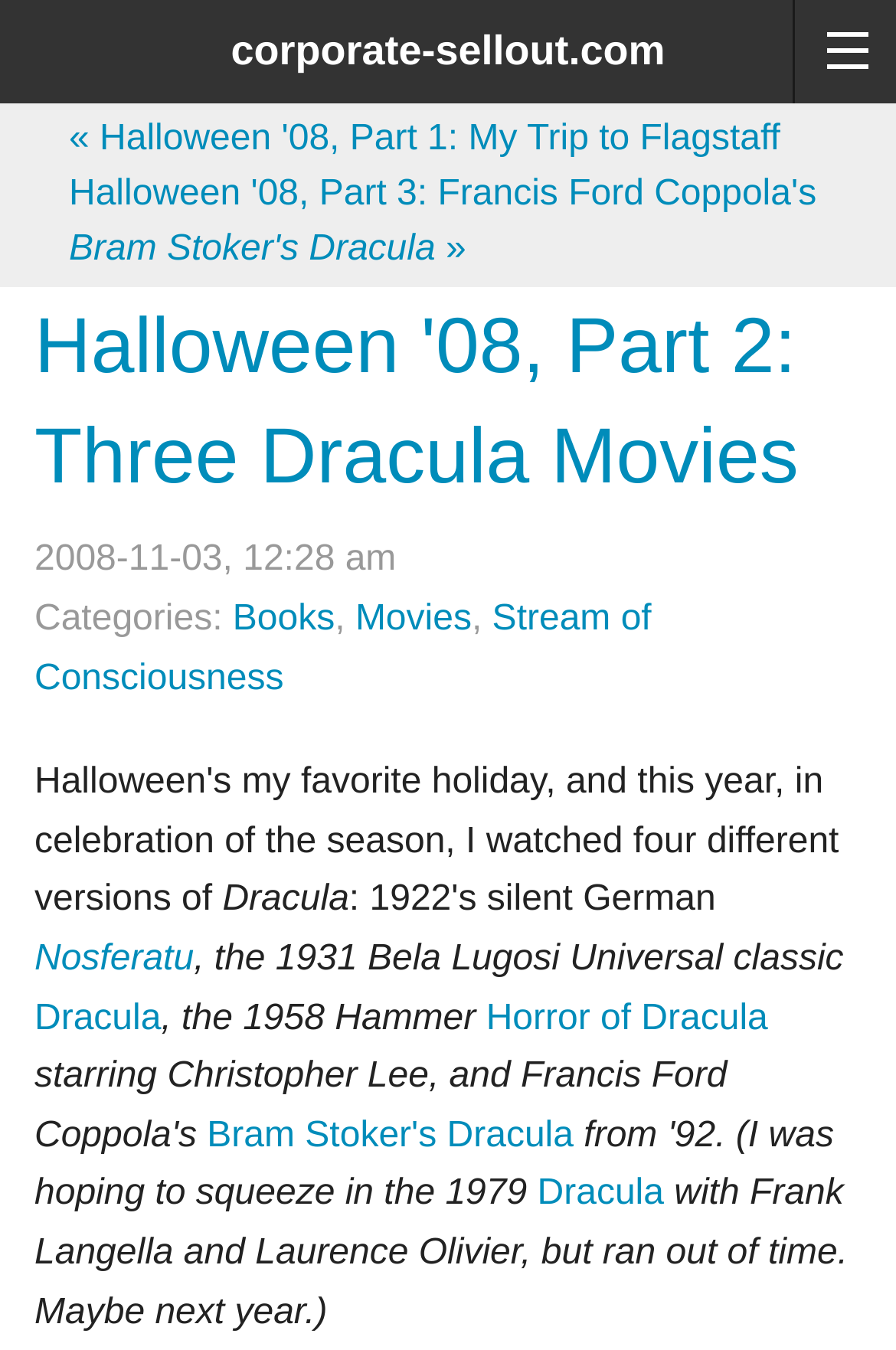Please locate the clickable area by providing the bounding box coordinates to follow this instruction: "view categories".

[0.038, 0.444, 0.26, 0.473]